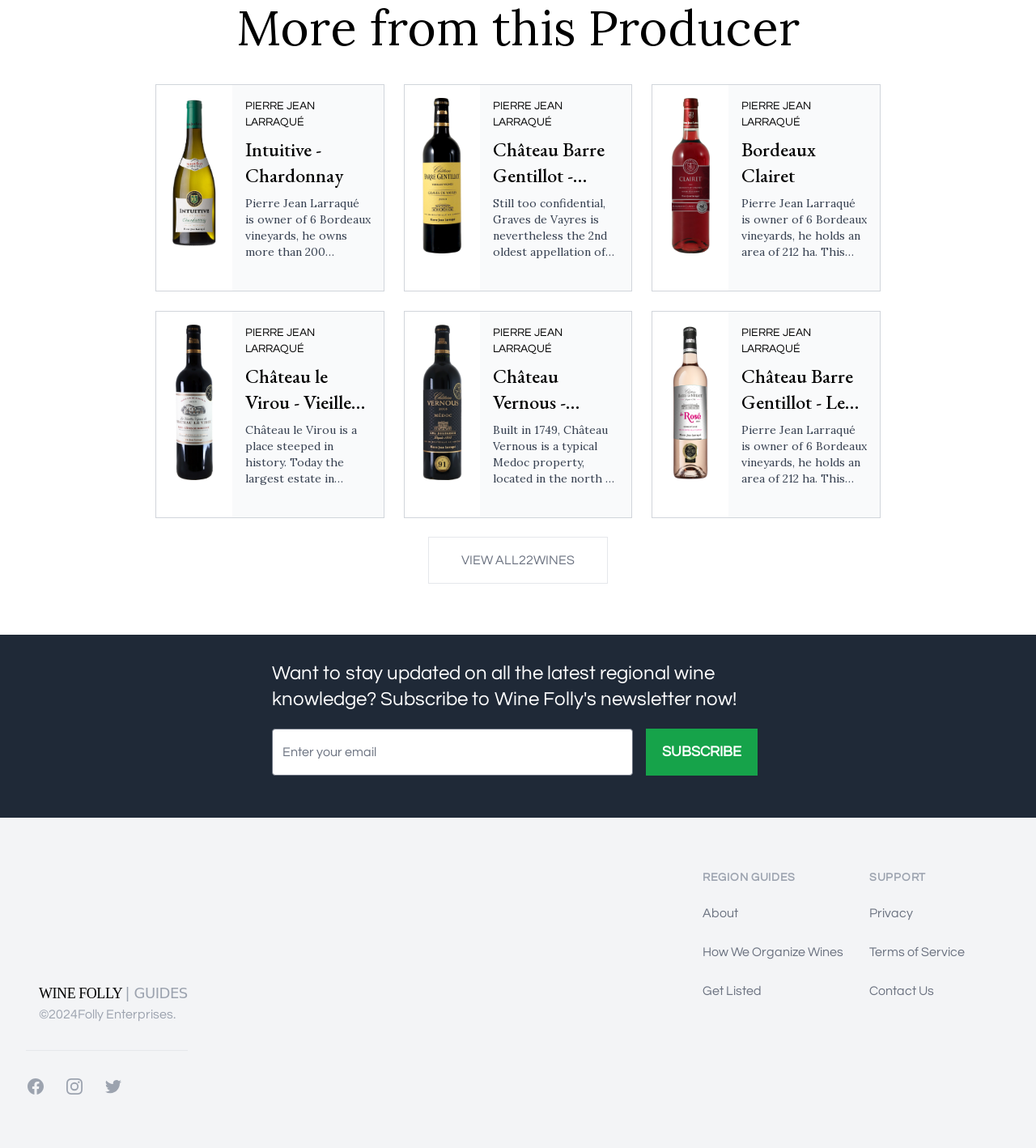Please provide a one-word or phrase answer to the question: 
How many hectares of vineyards does Pierre Jean Larraqué own?

212 ha